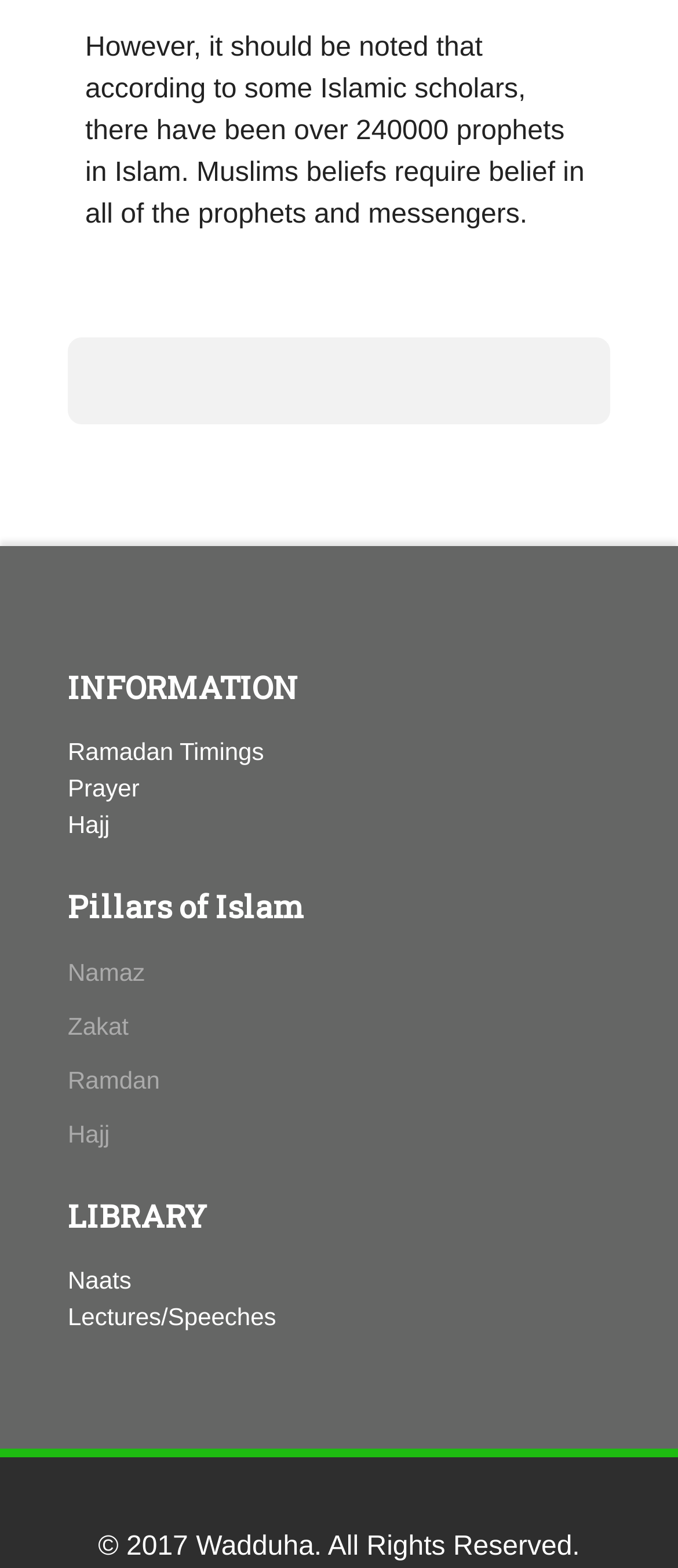What is the last item in the 'LIBRARY' section?
Your answer should be a single word or phrase derived from the screenshot.

Lectures/Speeches